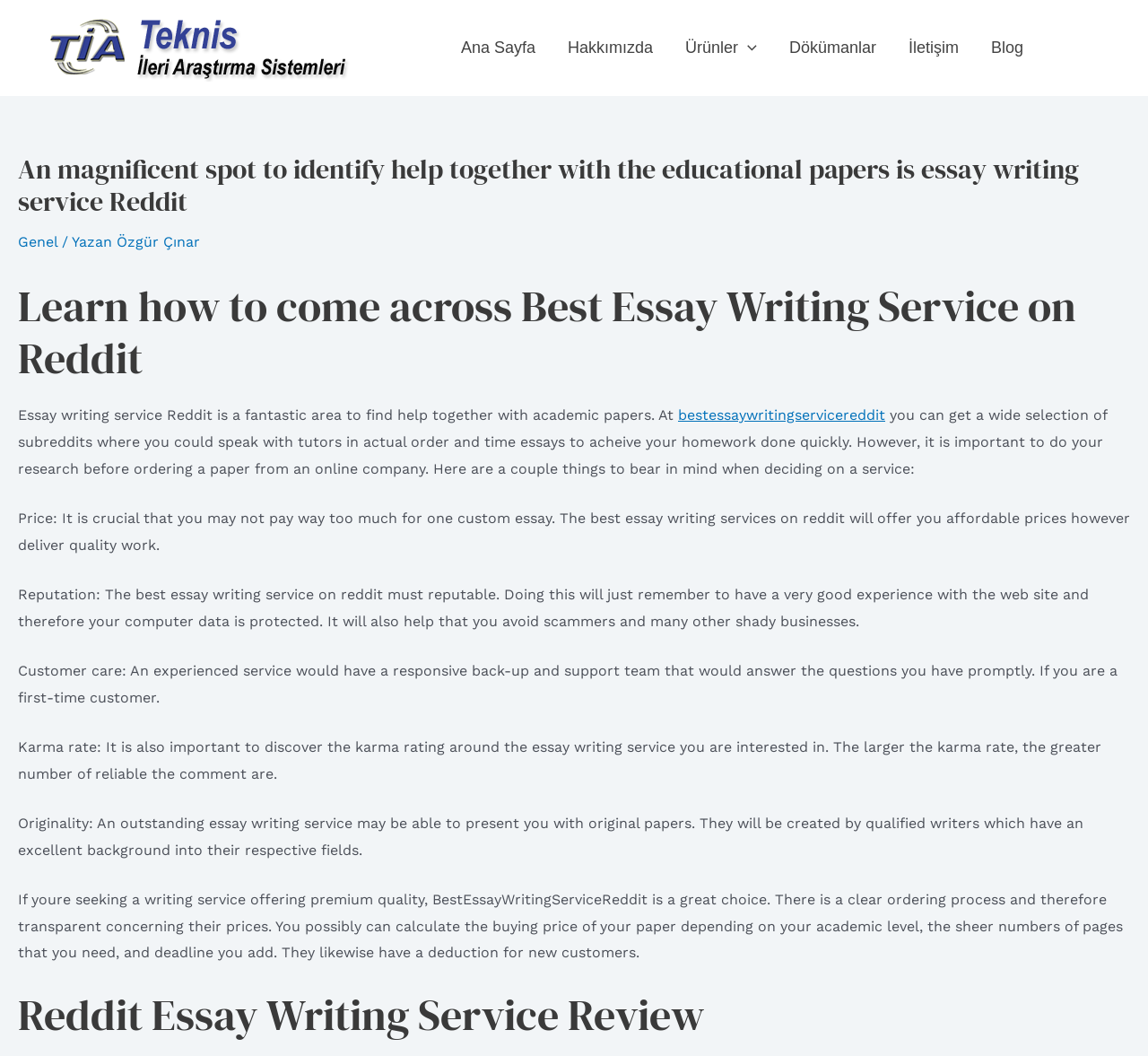What is the name of the author of the blog post?
By examining the image, provide a one-word or phrase answer.

Özgür Çınar